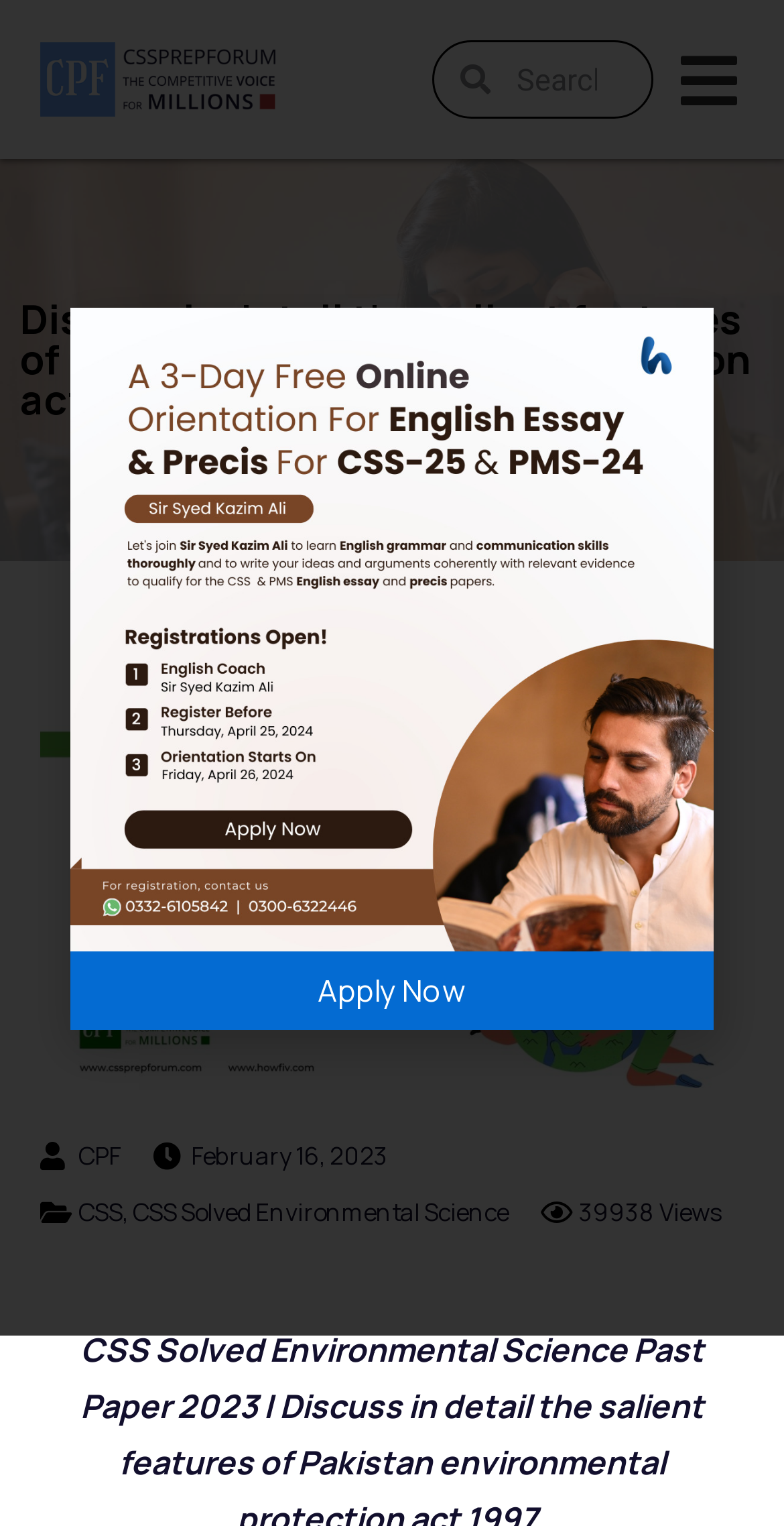What is the date of the CSS Solved Environmental Science Past Paper?
Using the details shown in the screenshot, provide a comprehensive answer to the question.

The date of the CSS Solved Environmental Science Past Paper can be determined by looking at the link element which says 'February 16, 2023'. This element is located near the bottom of the webpage, indicating that it is related to the date of the CSS Solved Environmental Science Past Paper.